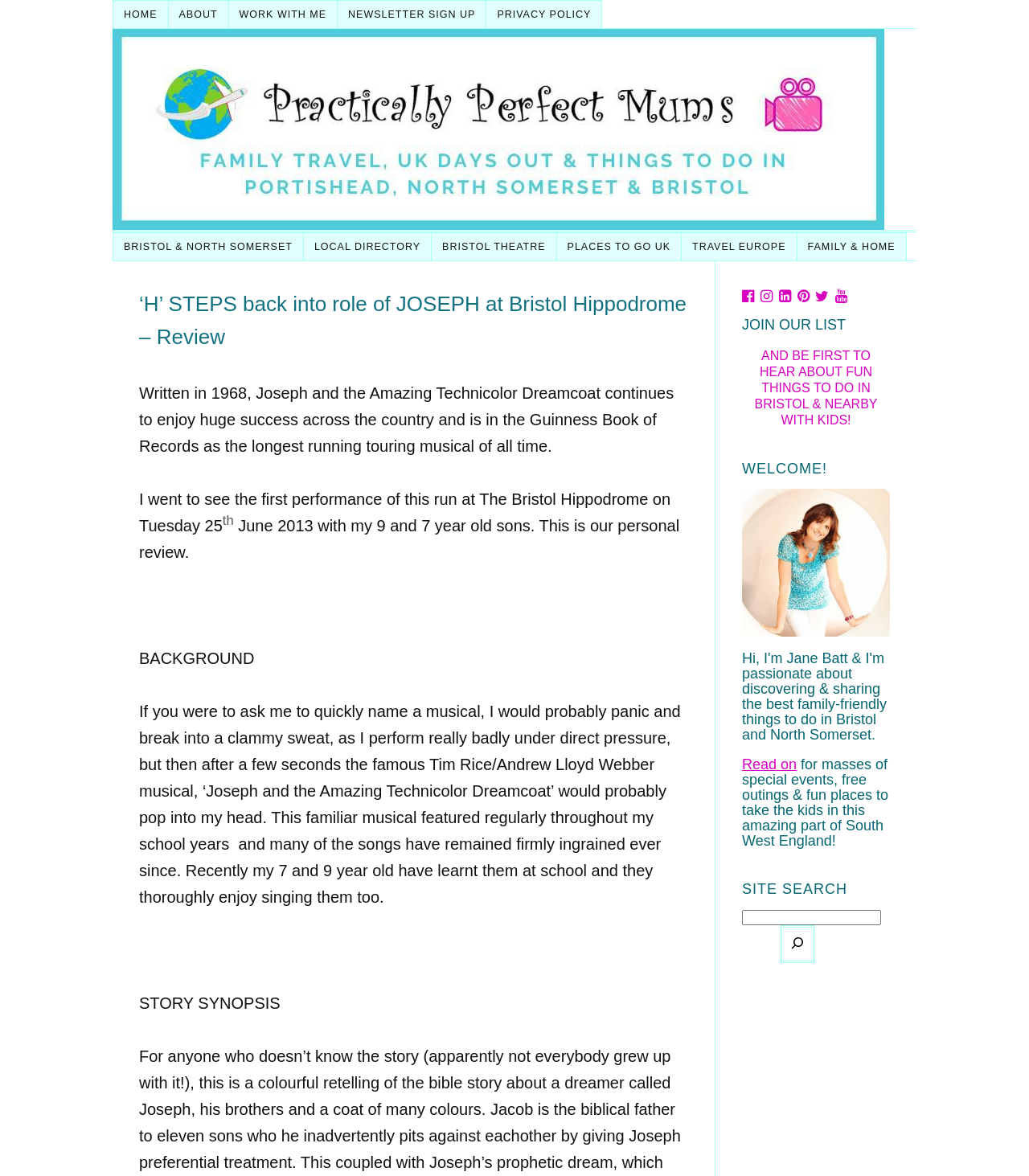Using a single word or phrase, answer the following question: 
What is the name of the website's author?

Jane Batt